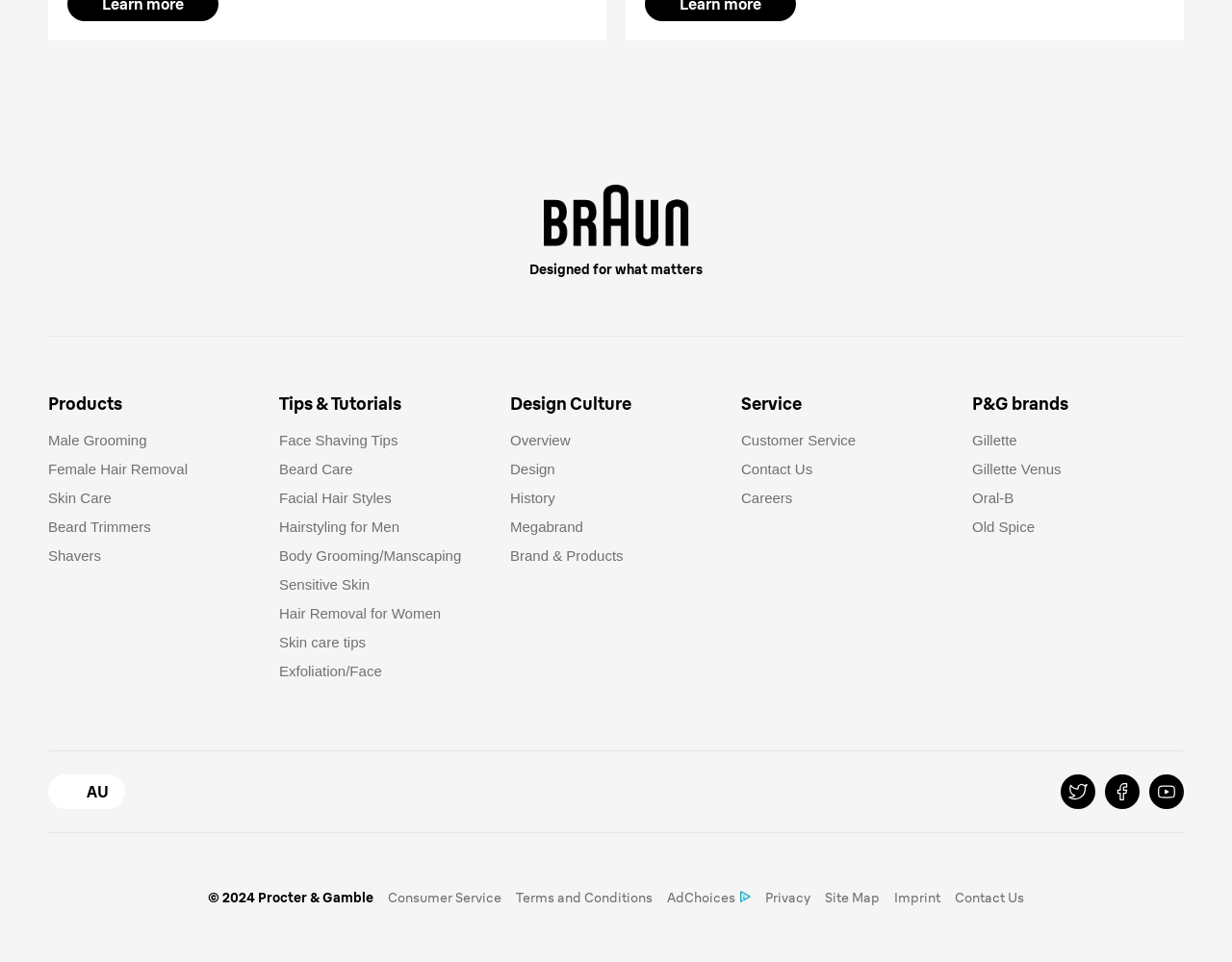Please identify the bounding box coordinates of the element's region that I should click in order to complete the following instruction: "Read about Face Shaving Tips". The bounding box coordinates consist of four float numbers between 0 and 1, i.e., [left, top, right, bottom].

[0.227, 0.449, 0.323, 0.466]